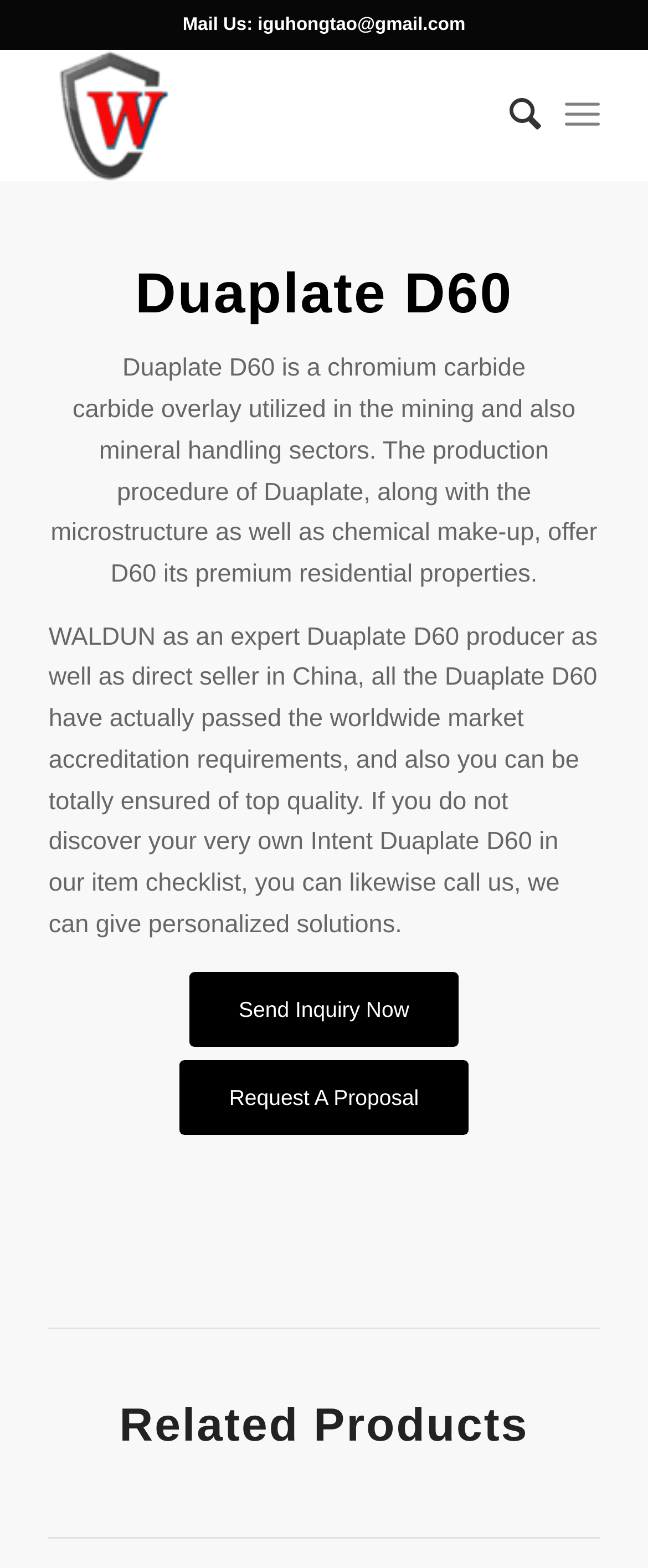What is the purpose of the 'Send Inquiry Now' button?
Please provide a single word or phrase in response based on the screenshot.

to send an inquiry